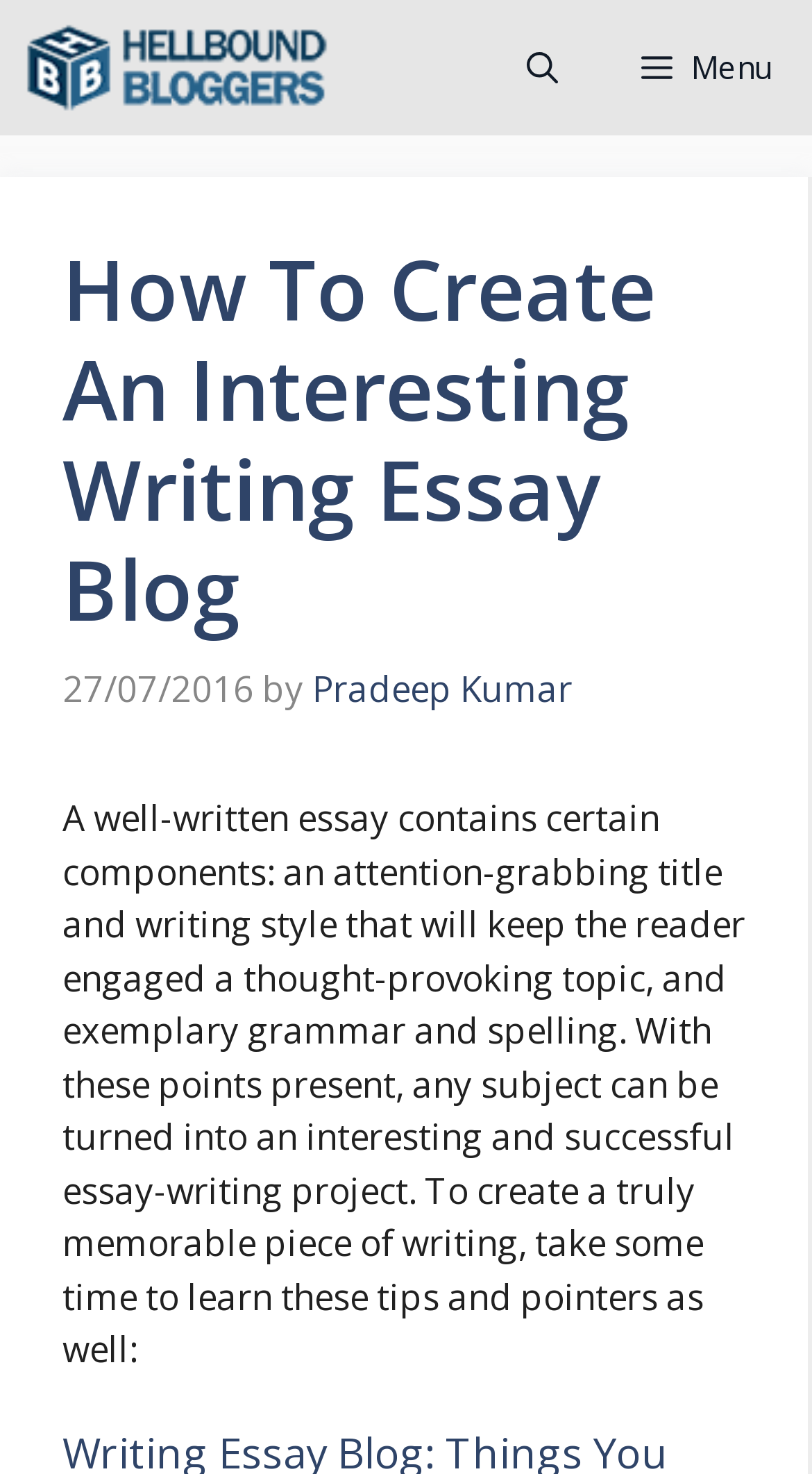Please provide the main heading of the webpage content.

How To Create An Interesting Writing Essay Blog